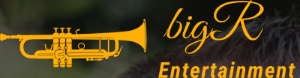Use a single word or phrase to answer the question: What is the background of the logo?

Subtle and slightly blurred